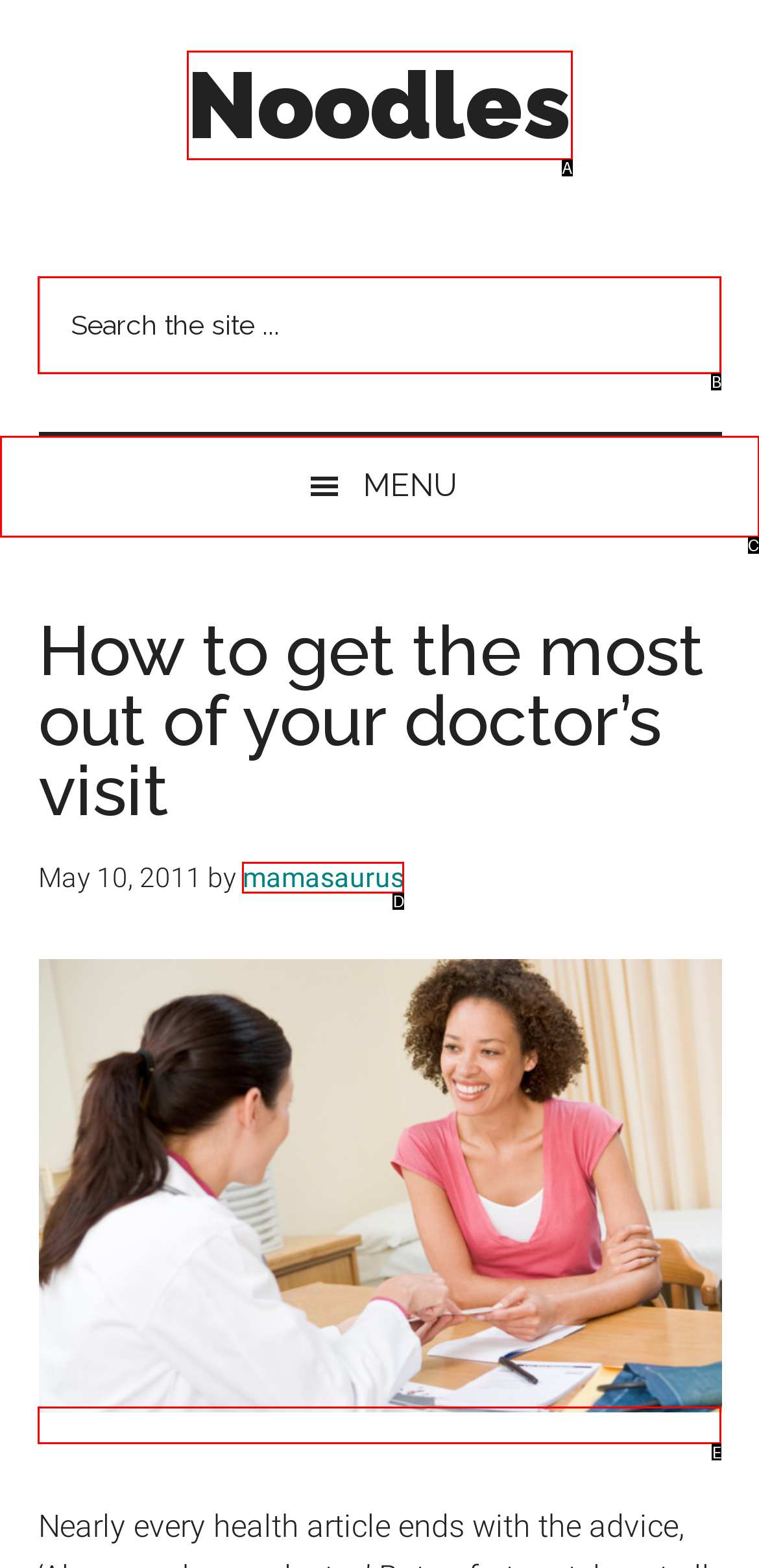Find the HTML element that matches the description: Menu. Answer using the letter of the best match from the available choices.

C